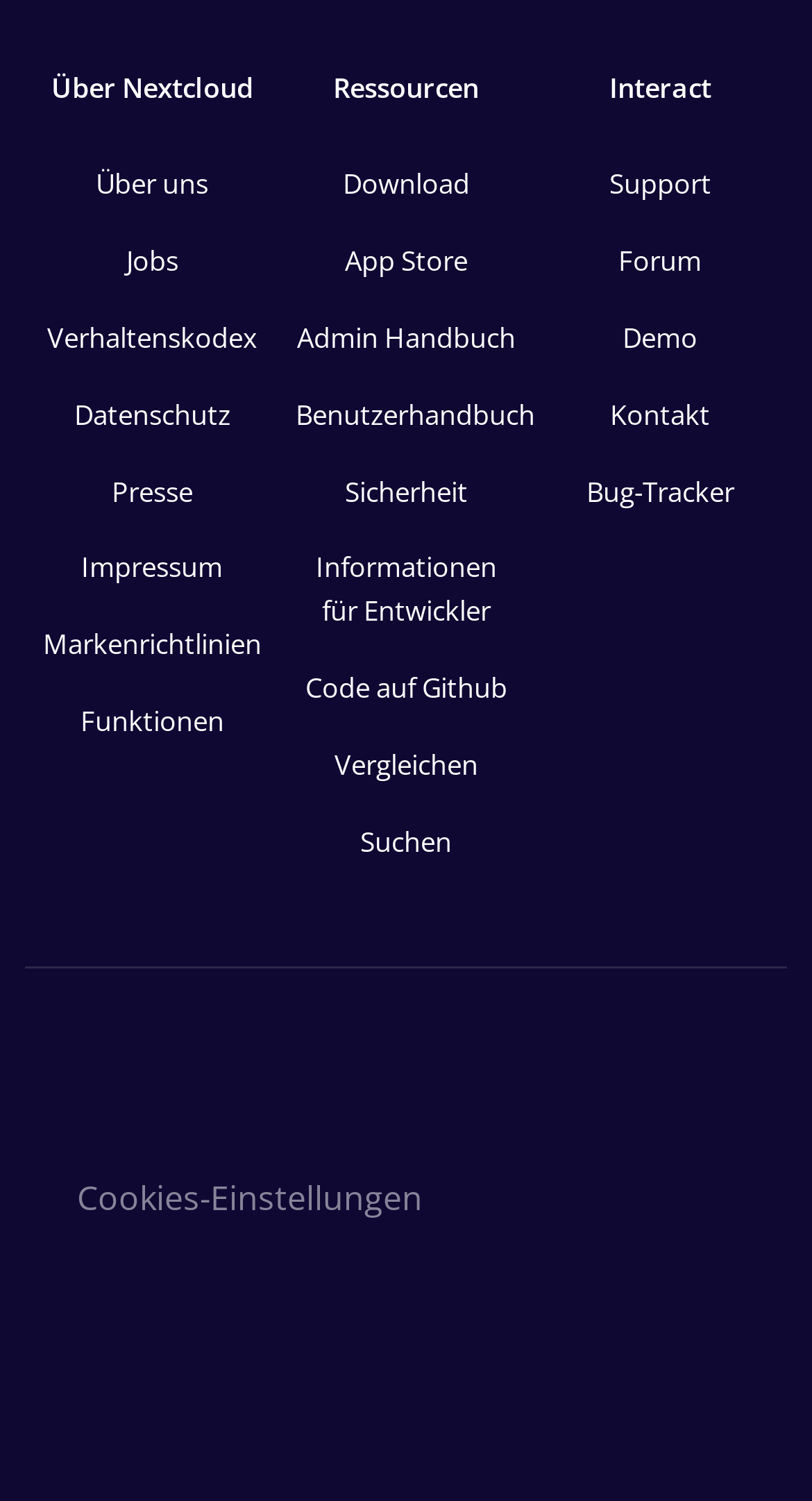Specify the bounding box coordinates of the area to click in order to follow the given instruction: "Contact us."

[0.656, 0.251, 0.969, 0.302]